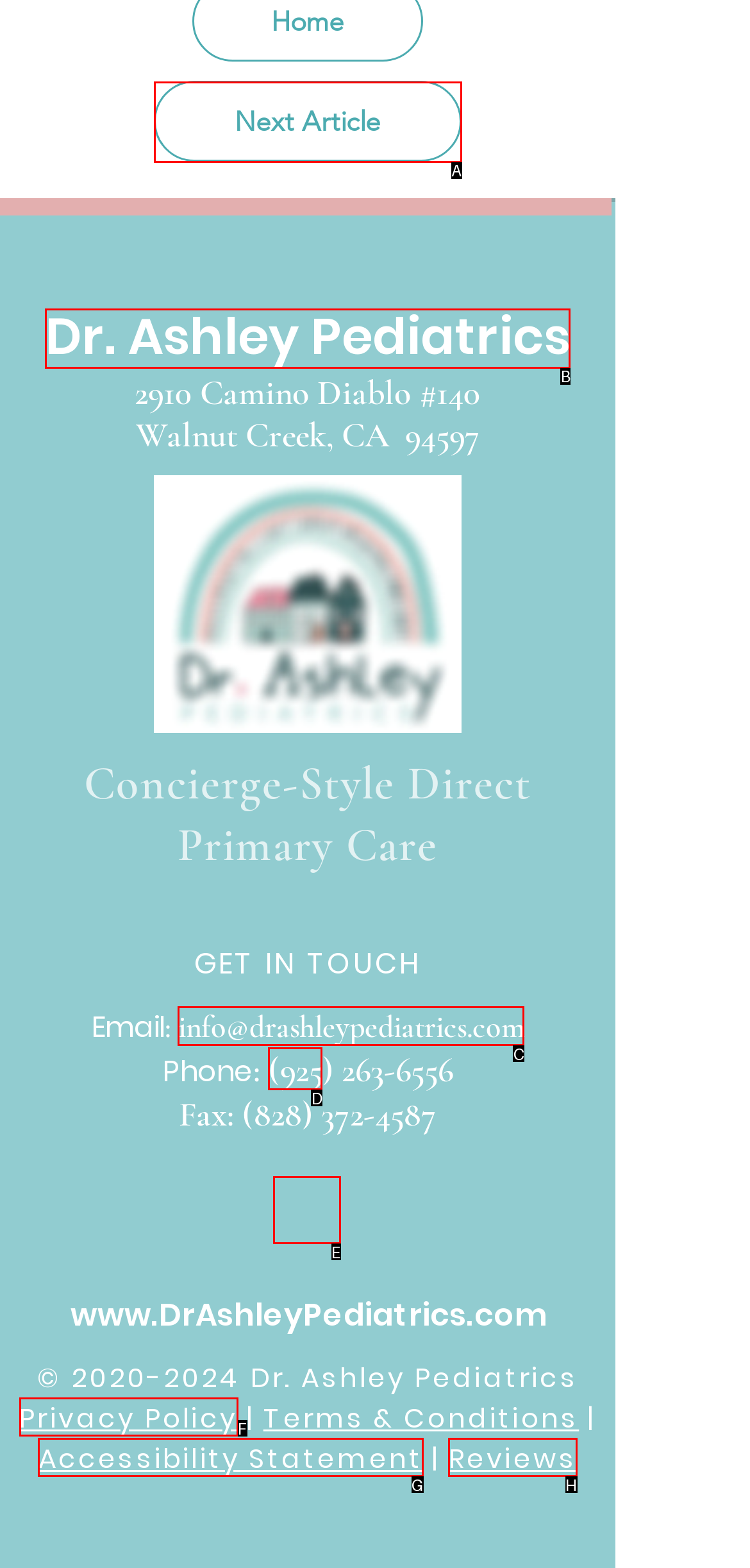Tell me which letter corresponds to the UI element that will allow you to Get in touch via email. Answer with the letter directly.

C